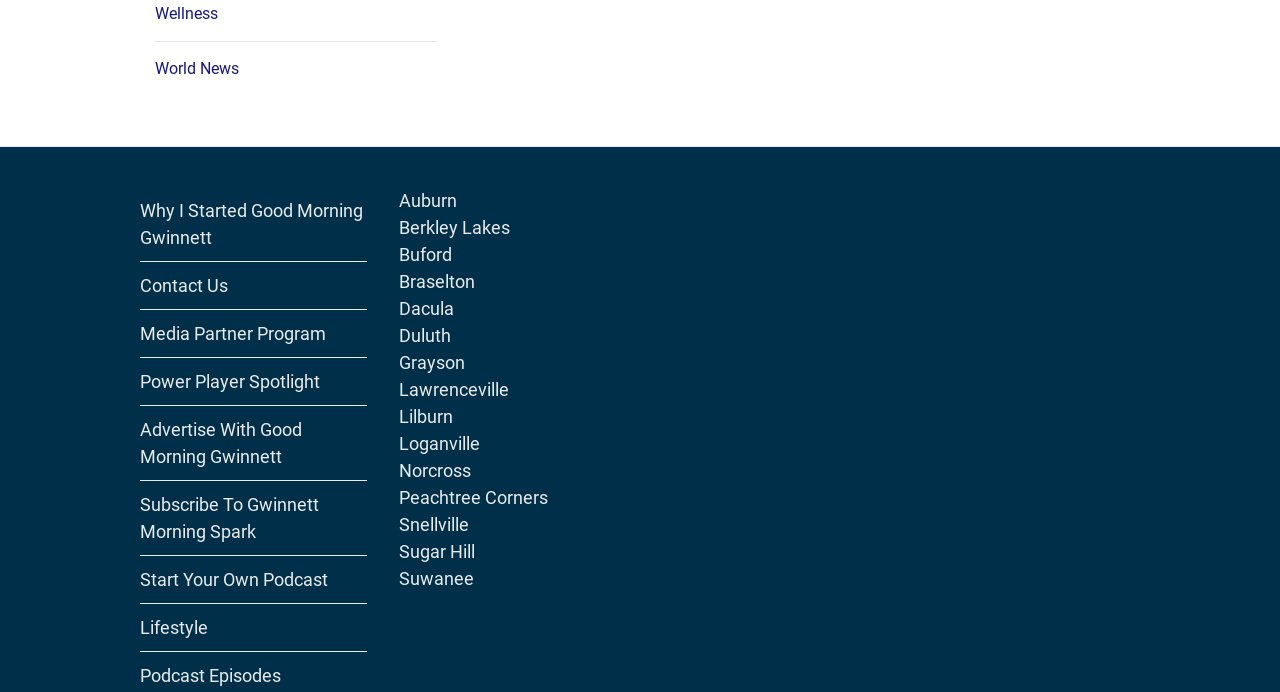Please analyze the image and provide a thorough answer to the question:
How many links are above the 'Contact Us' link?

There are 2 links above the 'Contact Us' link, which are 'Wellness' and 'World News'. These links are located at the top section of the webpage.